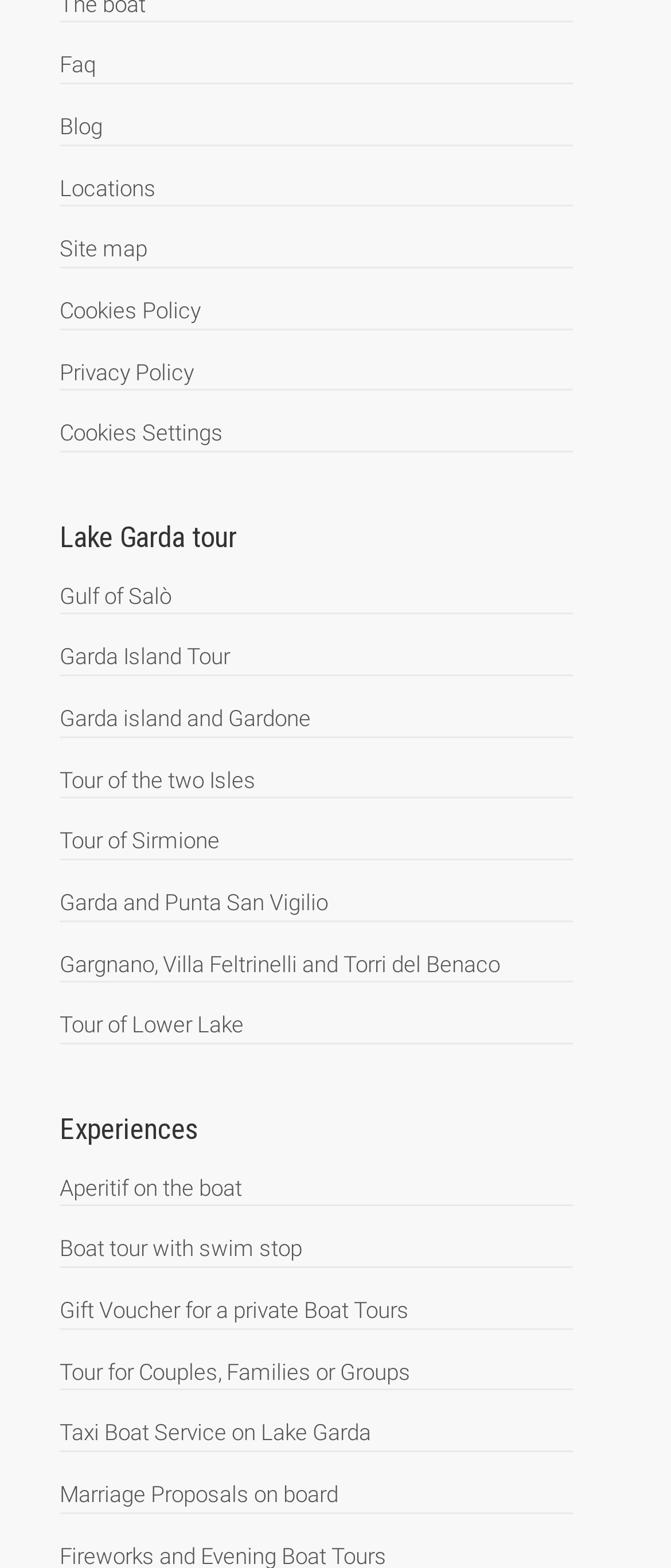How many links are there in the top menu?
Offer a detailed and full explanation in response to the question.

I counted the number of links at the top of the page, which are 'Faq', 'Blog', 'Locations', 'Site map', 'Cookies Policy', and 'Privacy Policy', totaling 6 links.